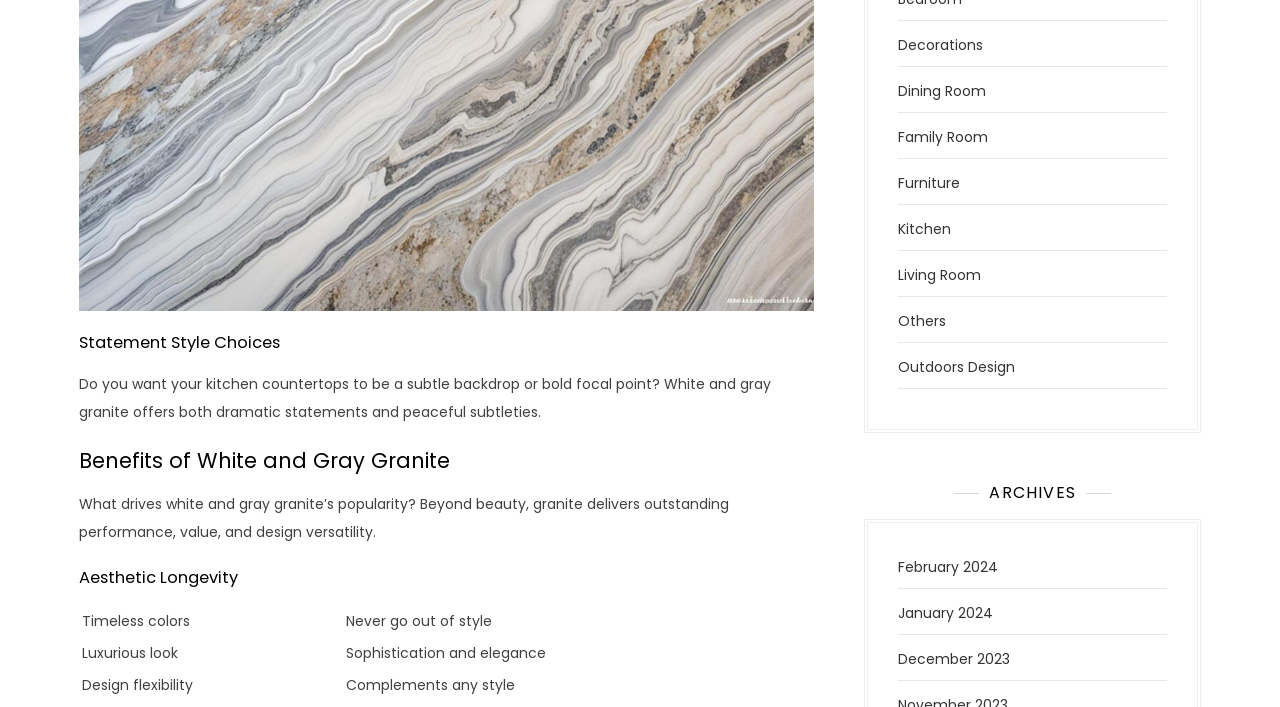Using the given description, provide the bounding box coordinates formatted as (top-left x, top-left y, bottom-right x, bottom-right y), with all values being floating point numbers between 0 and 1. Description: Others

[0.702, 0.439, 0.739, 0.468]